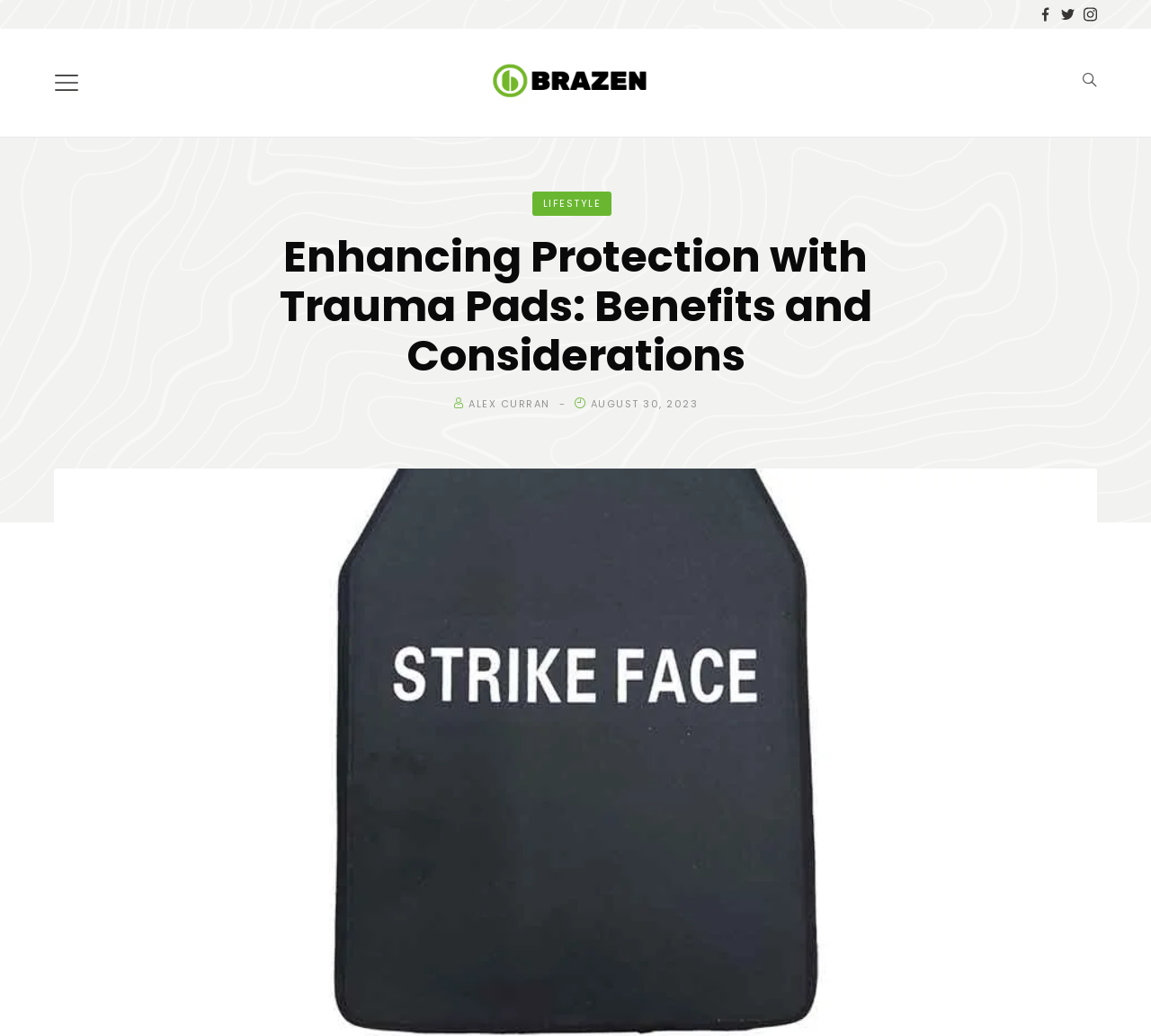What is the topic of the article?
Use the image to give a comprehensive and detailed response to the question.

Based on the heading 'Enhancing Protection with Trauma Pads: Benefits and Considerations', it is clear that the topic of the article is related to trauma pads and their benefits.